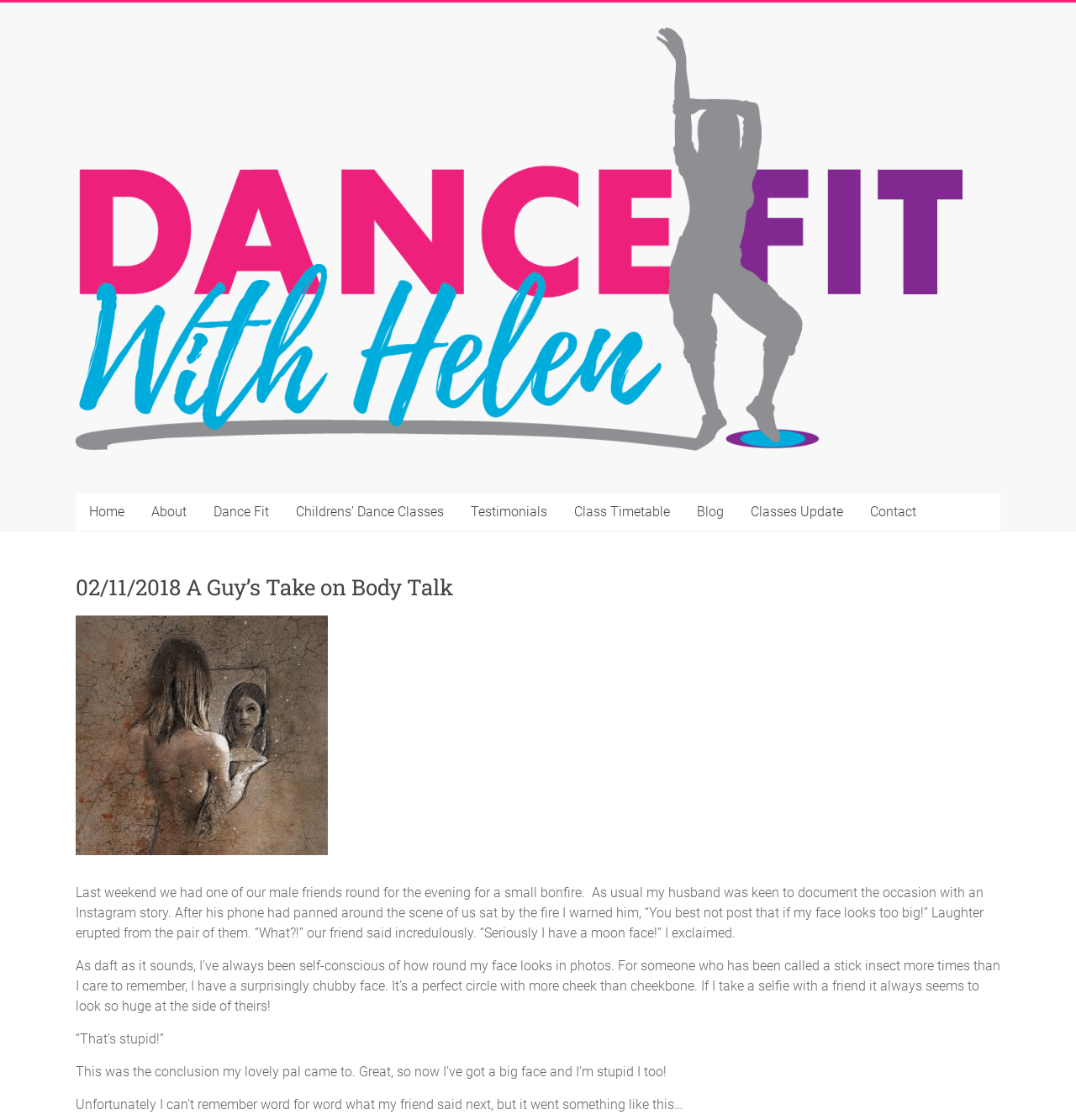Respond with a single word or phrase:
What is the author's concern about their face?

It looks too big